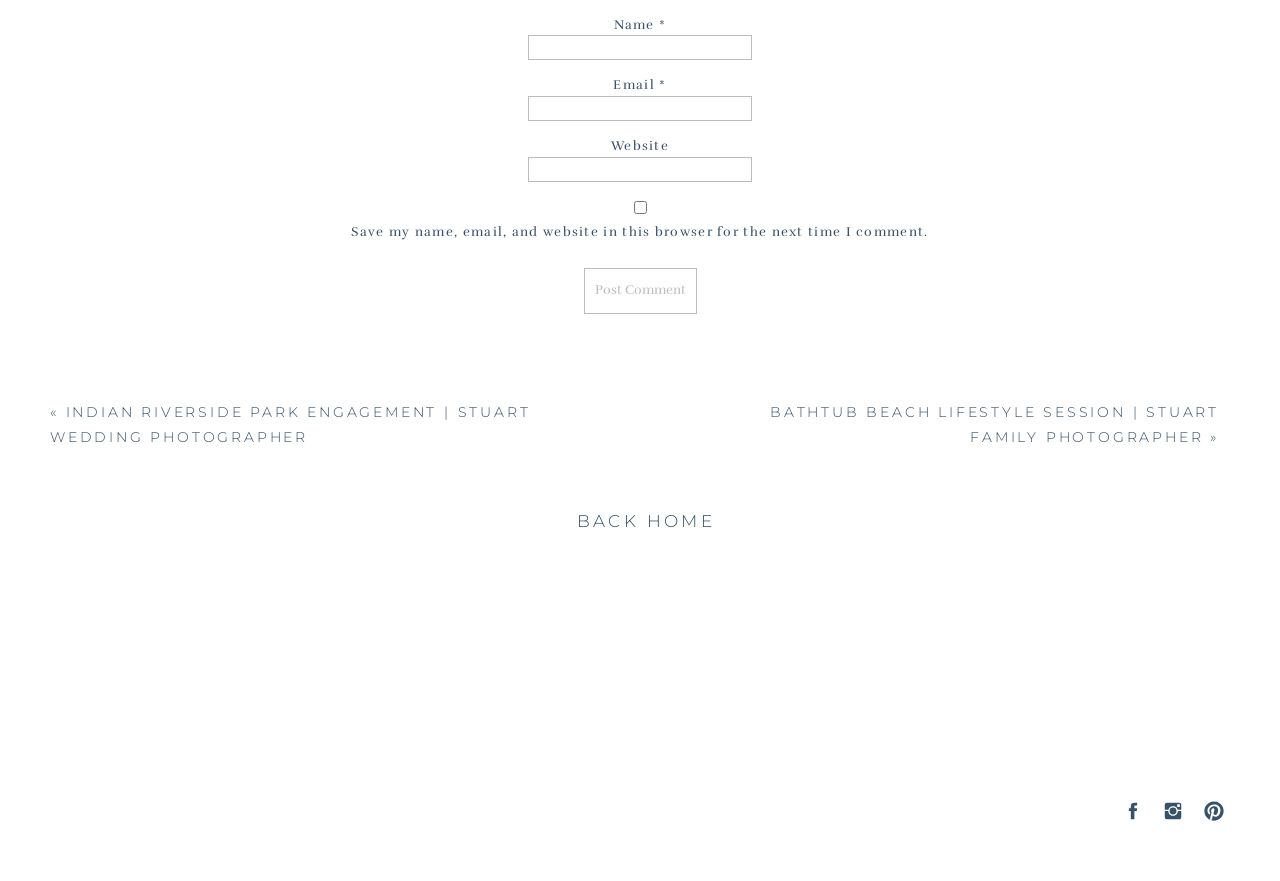Identify the bounding box coordinates of the clickable region required to complete the instruction: "Click the Post Comment button". The coordinates should be given as four float numbers within the range of 0 and 1, i.e., [left, top, right, bottom].

[0.456, 0.304, 0.544, 0.356]